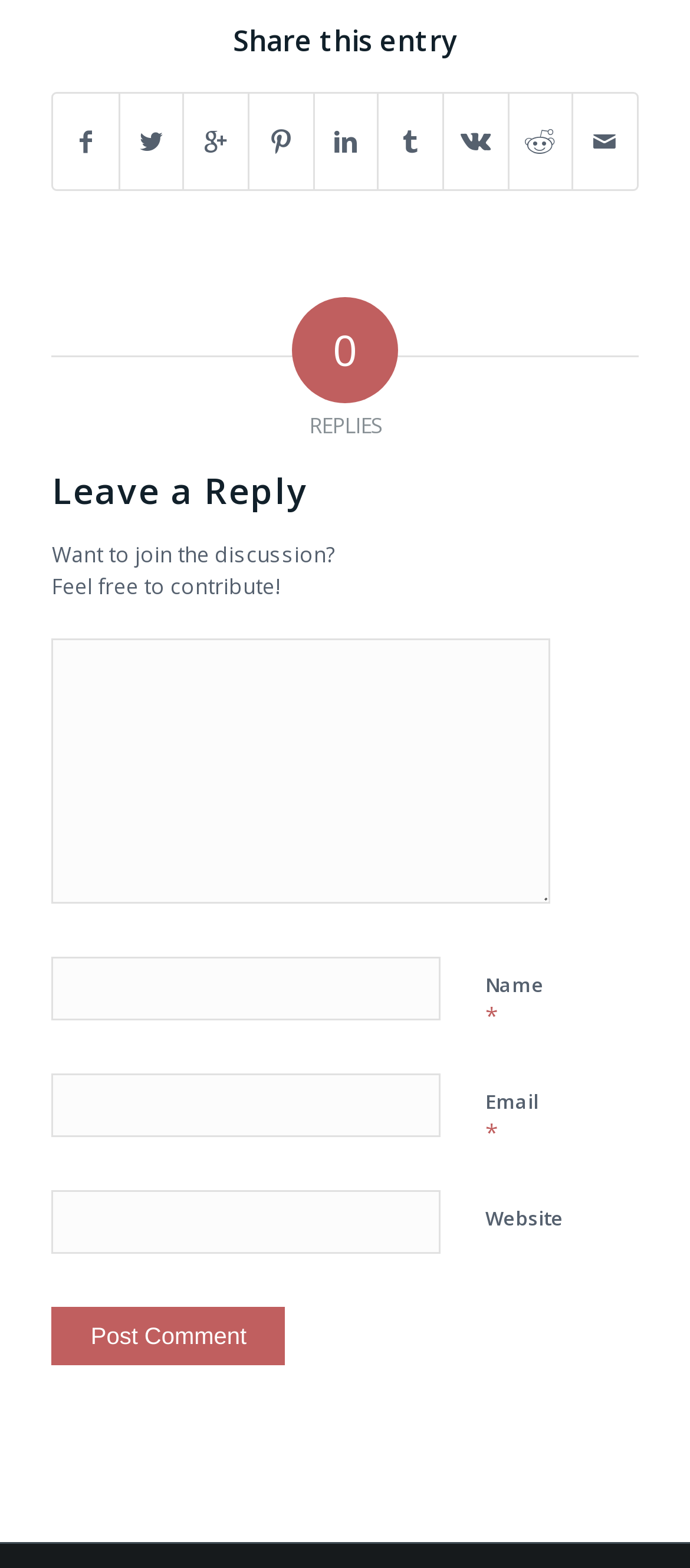Identify the bounding box coordinates of the specific part of the webpage to click to complete this instruction: "Add your website".

[0.075, 0.759, 0.639, 0.8]